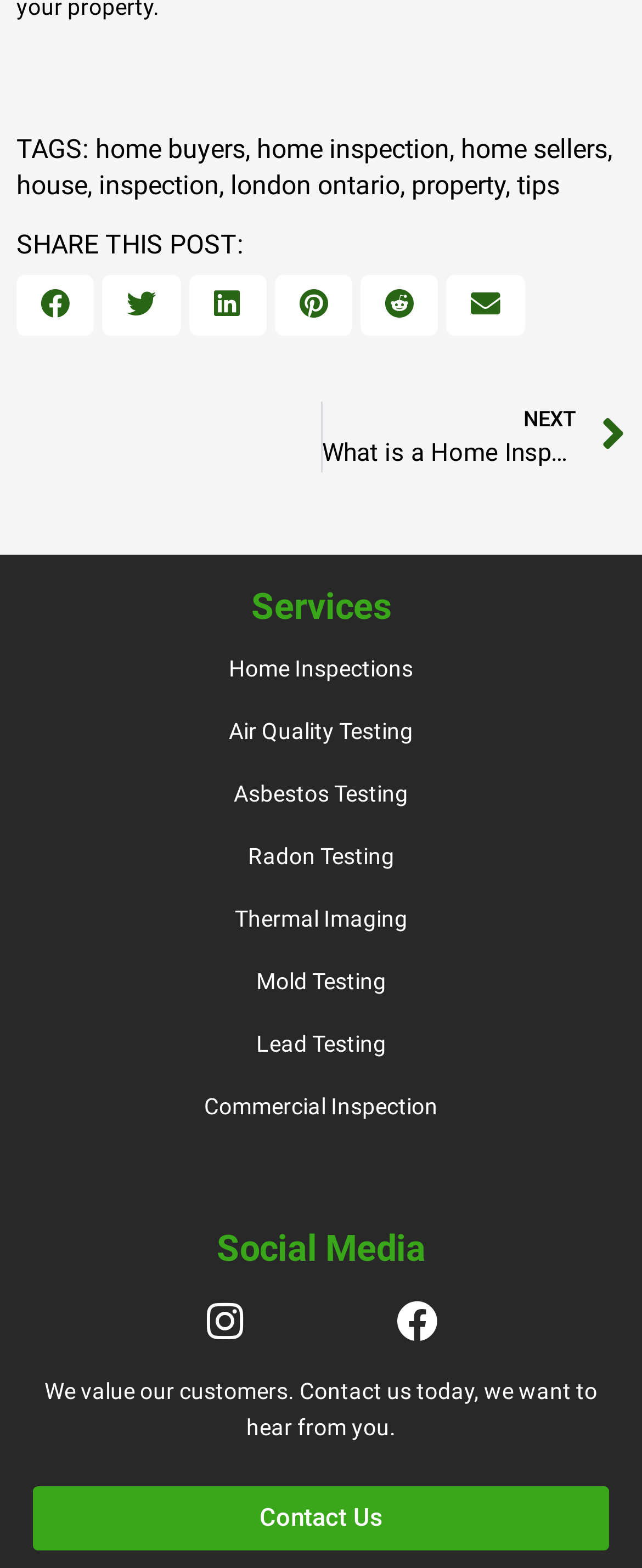Identify the bounding box coordinates of the HTML element based on this description: "Facebook".

[0.618, 0.83, 0.682, 0.856]